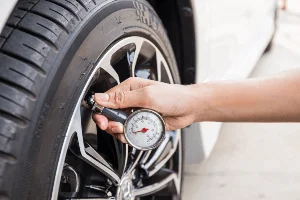Give a short answer using one word or phrase for the question:
What type of rim does the car tire have?

Multi-spoke alloy